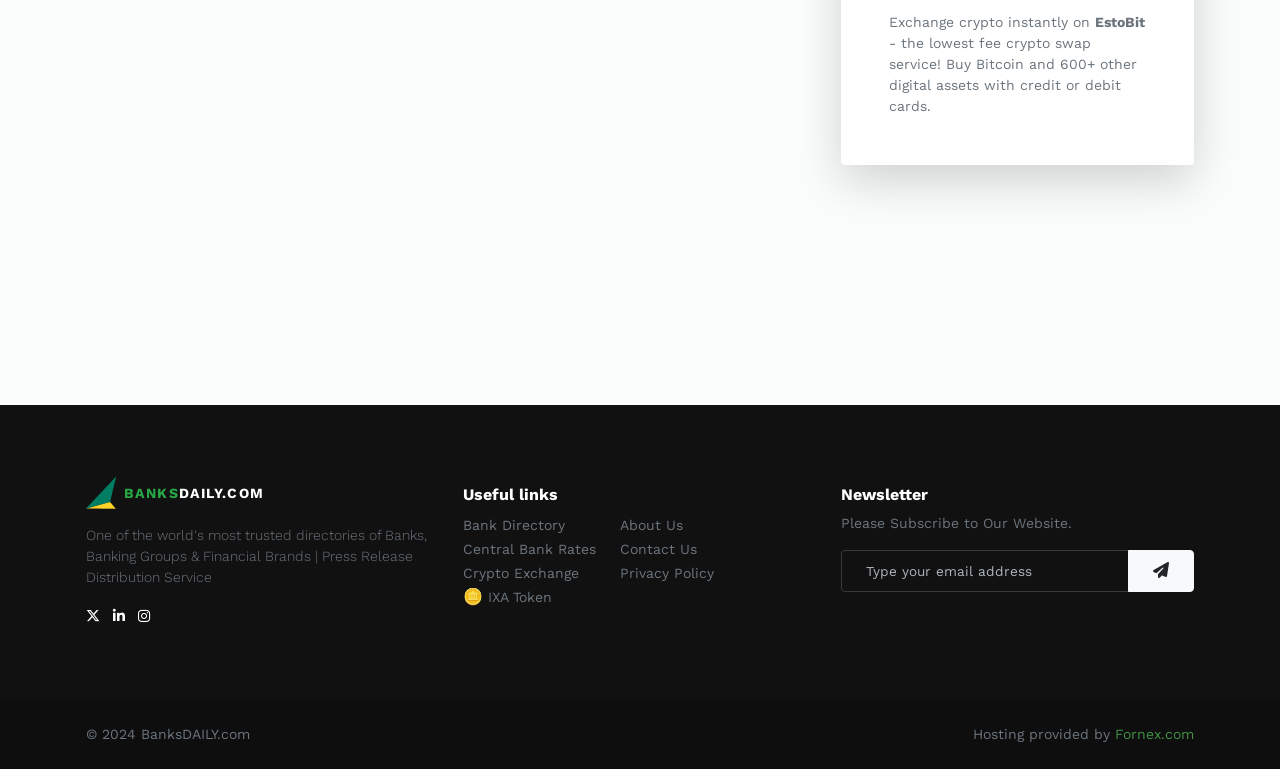What is the lowest fee crypto swap service for?
Using the picture, provide a one-word or short phrase answer.

Buying Bitcoin and 600+ other digital assets